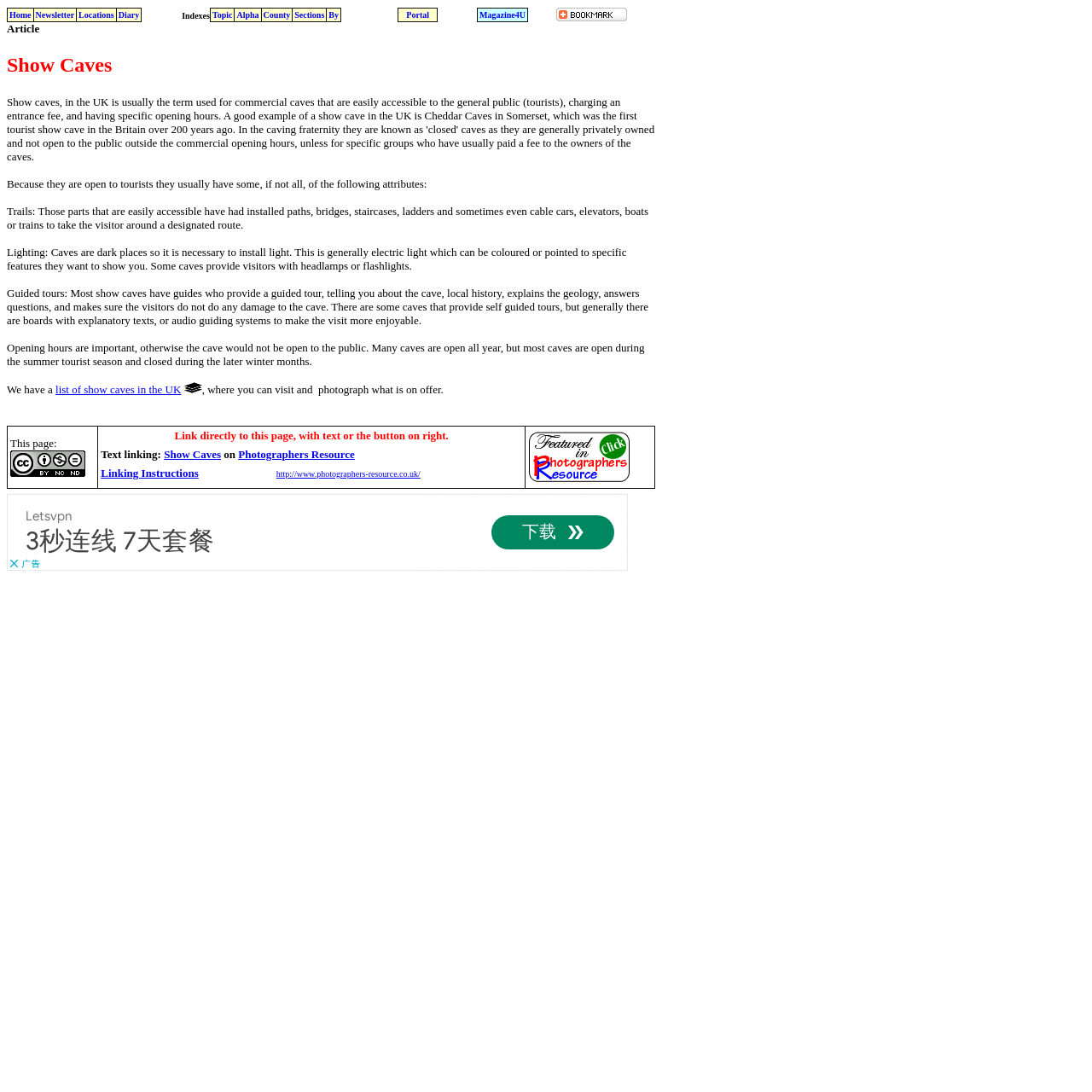Locate the bounding box coordinates of the element to click to perform the following action: 'Read about Show Caves'. The coordinates should be given as four float values between 0 and 1, in the form of [left, top, right, bottom].

[0.006, 0.05, 0.6, 0.071]